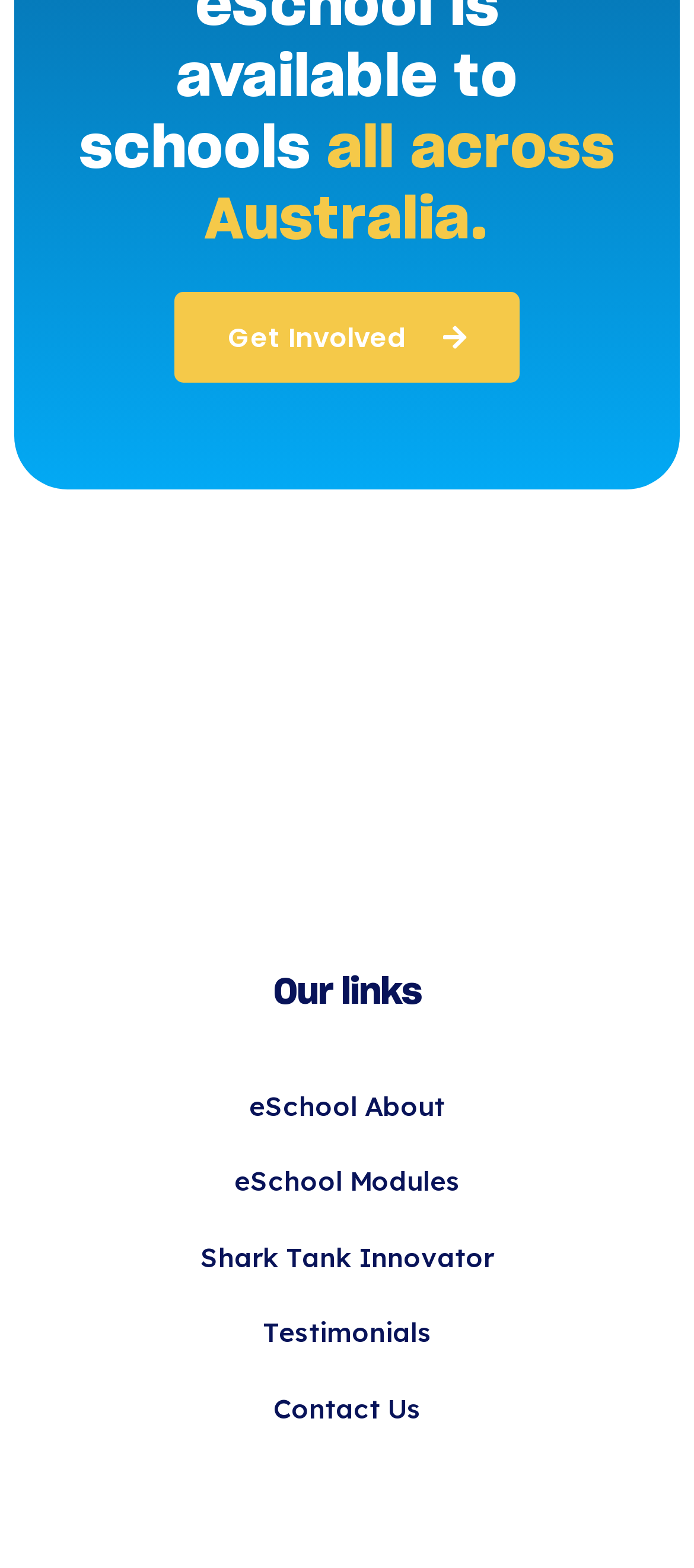Extract the bounding box for the UI element that matches this description: "Contact Us".

[0.051, 0.875, 0.949, 0.923]